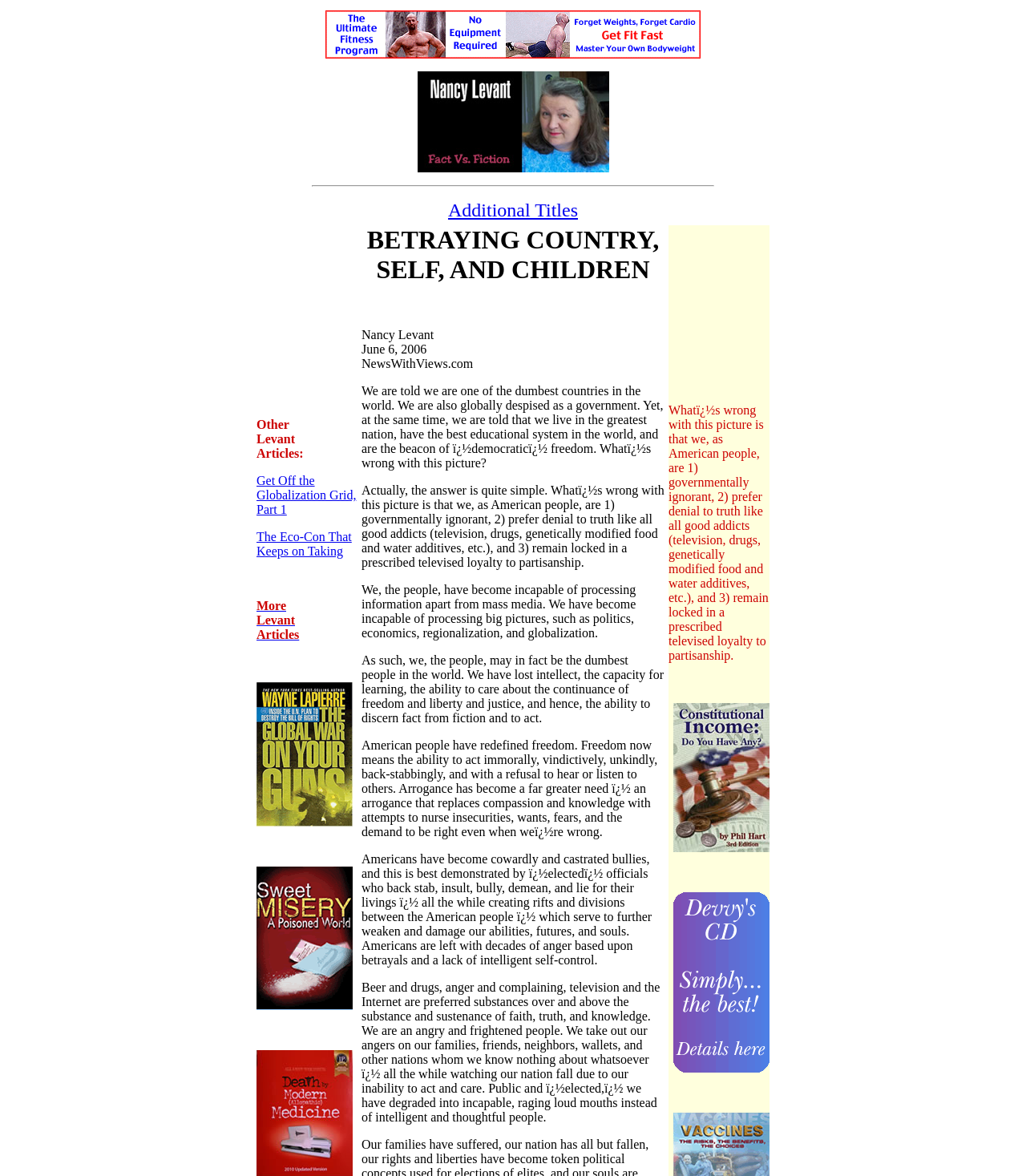What is the purpose of the images on the webpage?
Provide a short answer using one word or a brief phrase based on the image.

Decoration or illustration